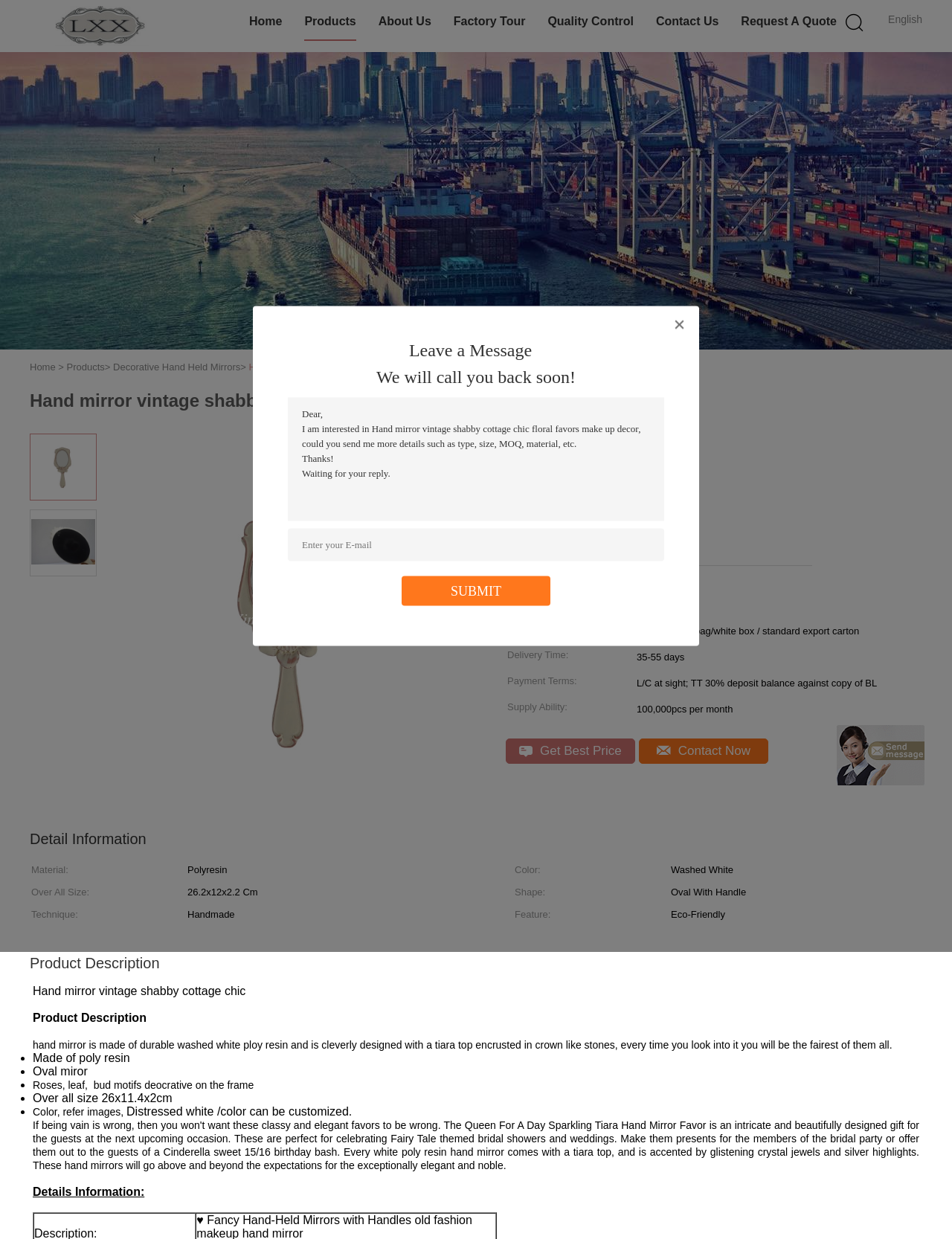Find the bounding box coordinates of the area to click in order to follow the instruction: "Click the 'SUBMIT' button".

[0.473, 0.471, 0.527, 0.483]